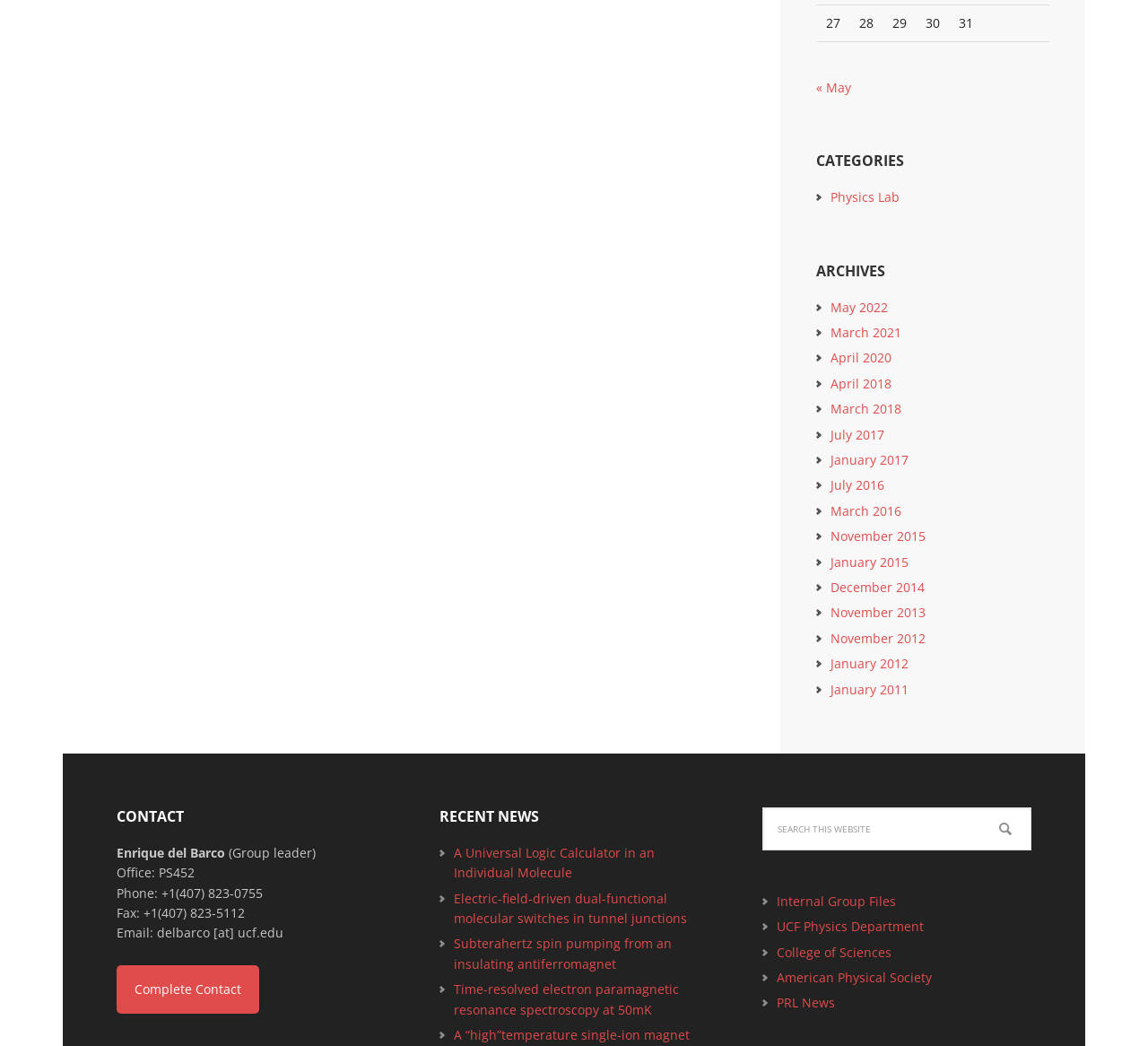Extract the bounding box coordinates for the HTML element that matches this description: "name="s" placeholder="Search this website"". The coordinates should be four float numbers between 0 and 1, i.e., [left, top, right, bottom].

[0.664, 0.772, 0.898, 0.813]